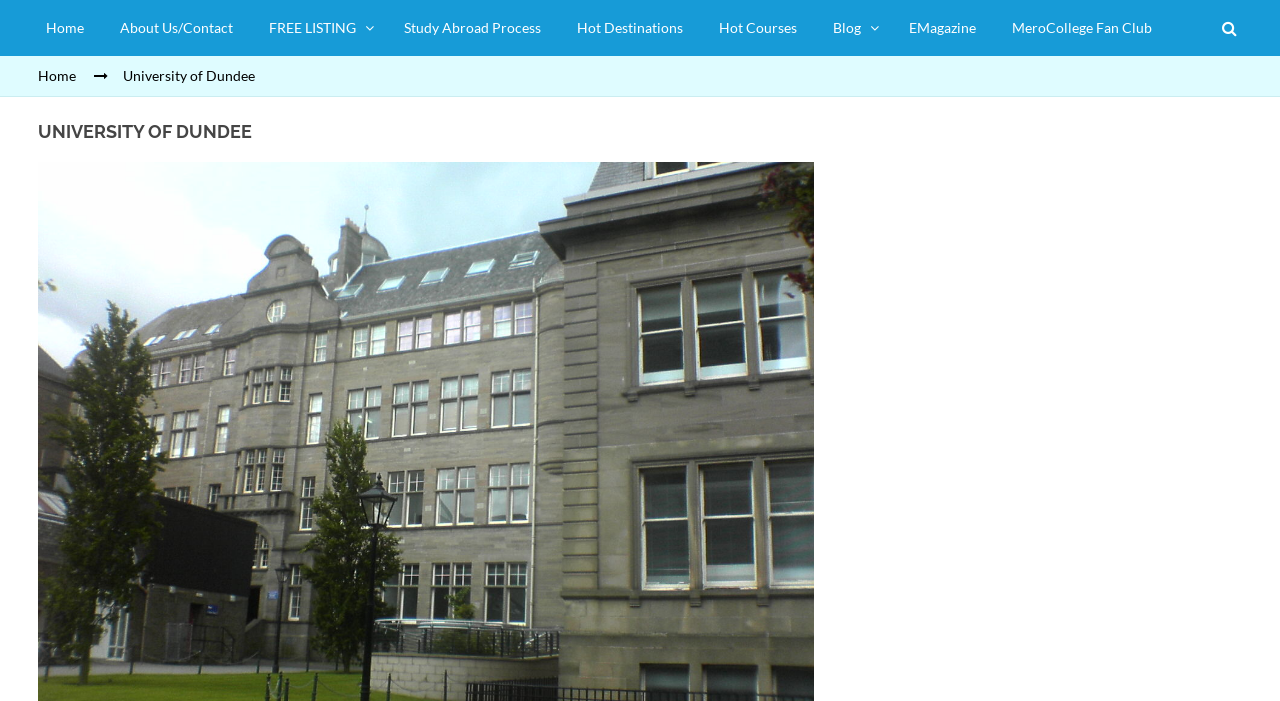Given the description of a UI element: "FREE LISTING", identify the bounding box coordinates of the matching element in the webpage screenshot.

[0.196, 0.0, 0.302, 0.08]